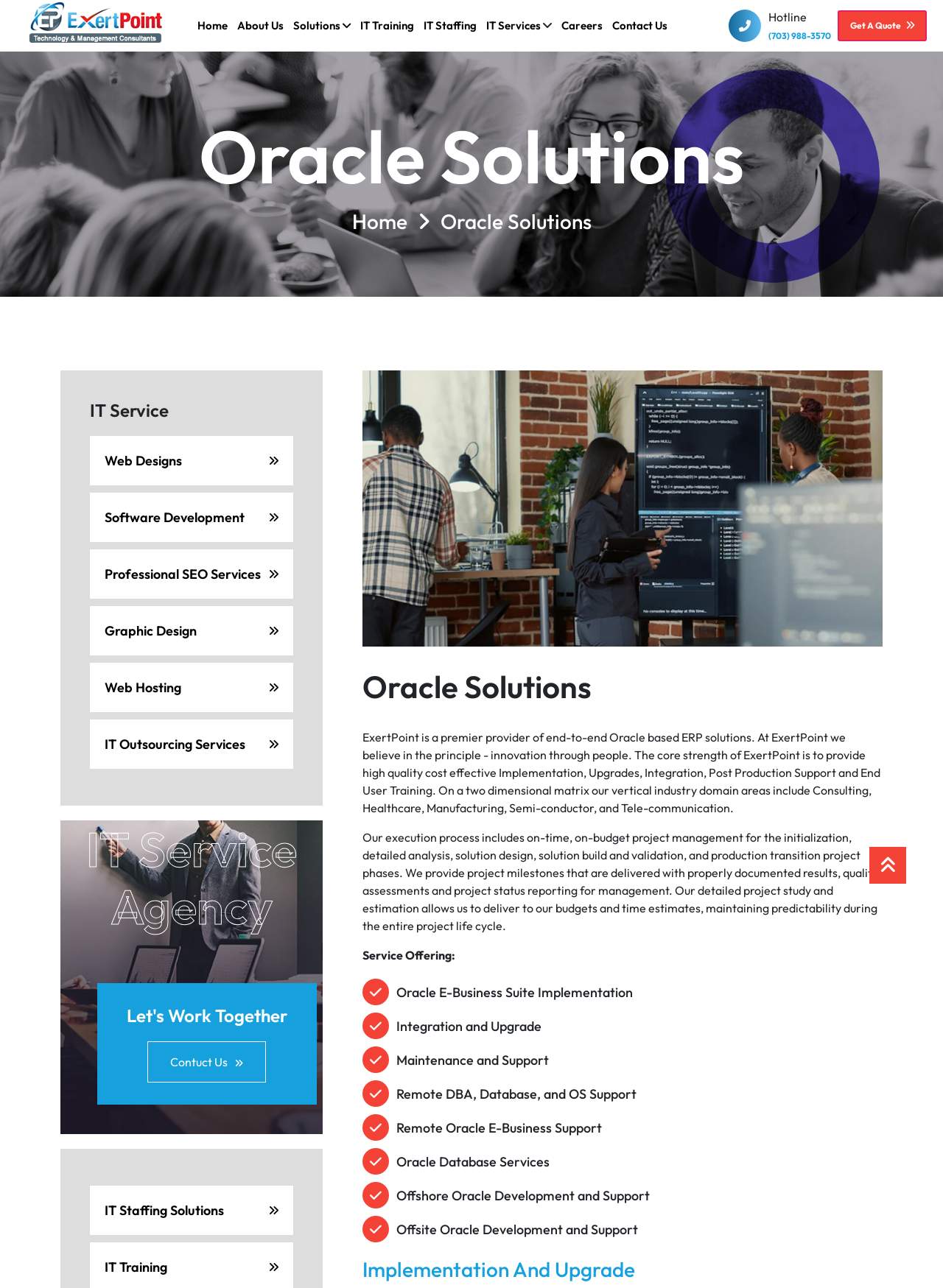Find and specify the bounding box coordinates that correspond to the clickable region for the instruction: "Read more about Blanca Valencia".

None